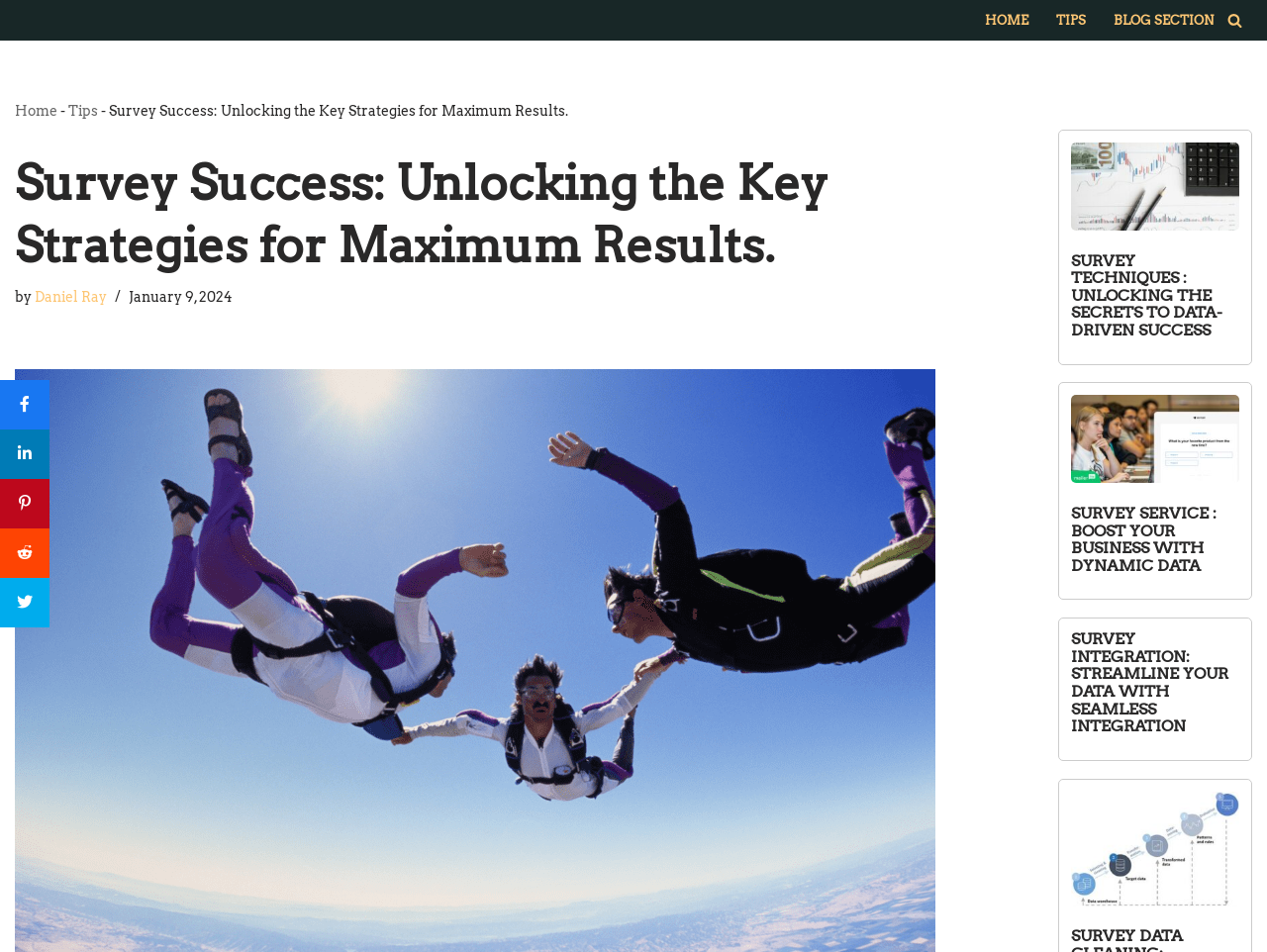Please extract the webpage's main title and generate its text content.

Survey Success: Unlocking the Key Strategies for Maximum Results.